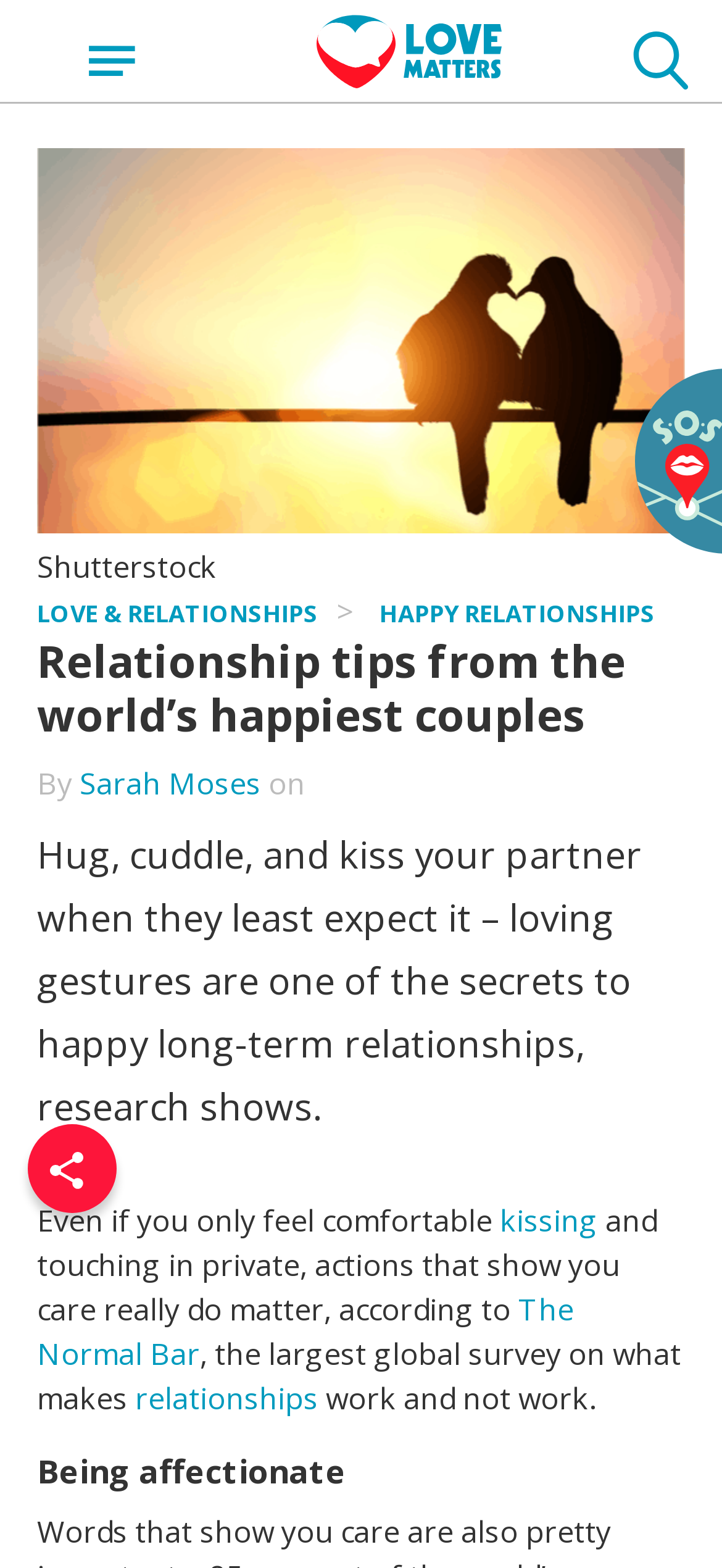What is the source of the survey mentioned in the article?
Based on the visual details in the image, please answer the question thoroughly.

The source of the survey mentioned in the article can be found by looking at the text 'according to The Normal Bar, the largest global survey on what makes relationships work and not work'.